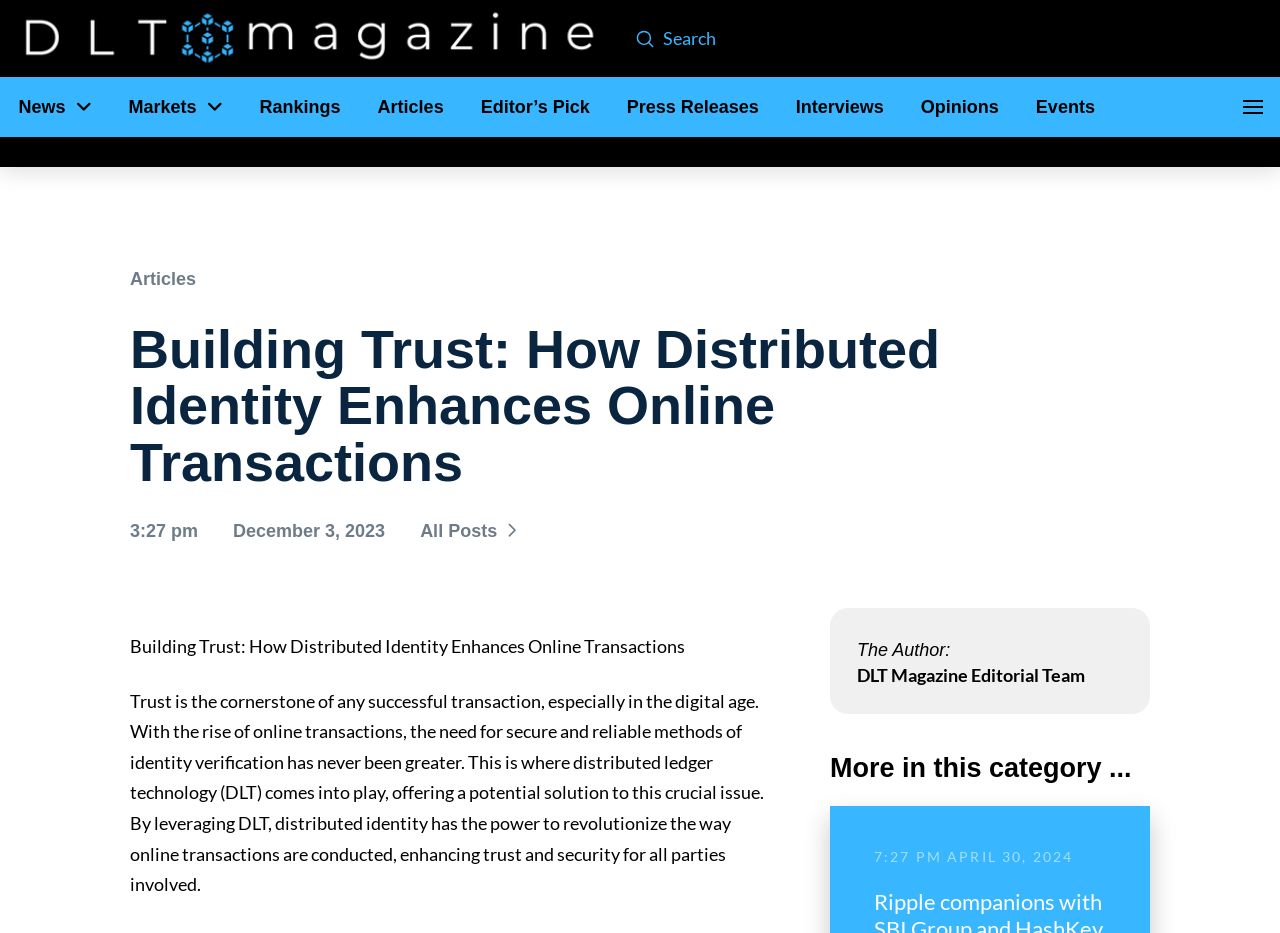Use one word or a short phrase to answer the question provided: 
What is the category of the article?

Articles